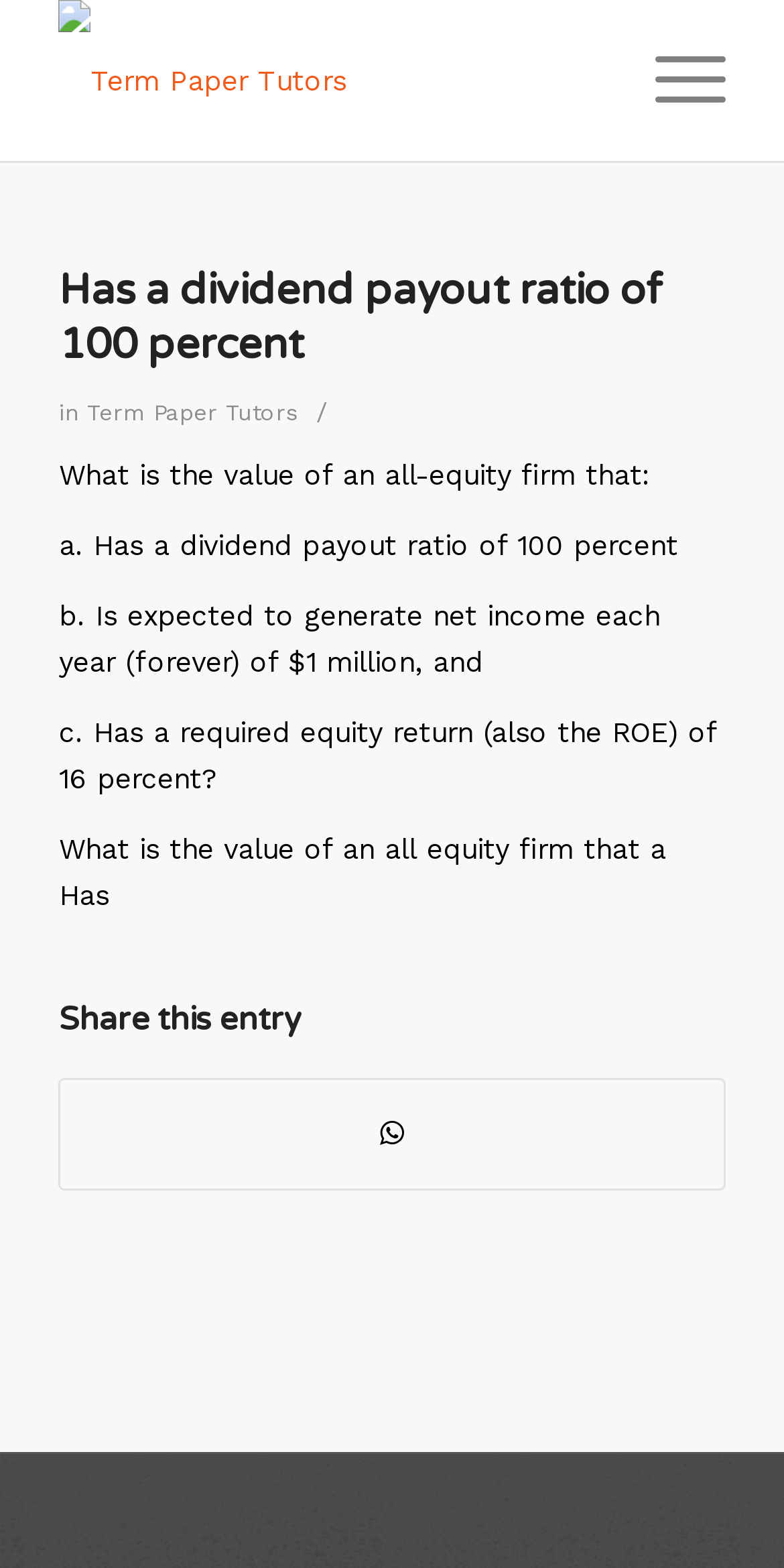Construct a thorough caption encompassing all aspects of the webpage.

The webpage appears to be a term paper or academic article related to finance, specifically discussing dividend payout ratios. At the top left of the page, there is a logo or image of "Term Paper Tutors" accompanied by a link with the same name. To the right of this, there is a "Menu" link. 

Below the top section, the main content area begins, which takes up most of the page. The first element in this section is an article header that spans the width of the content area, containing the title "Has a dividend payout ratio of 100 percent" in a large font size. 

Underneath the title, there is a brief phrase "in Term Paper Tutors" followed by a link to the same website. The main content of the article starts with a question, "What is the value of an all-equity firm that:", and is followed by three options labeled "a", "b", and "c", each describing a different scenario related to dividend payout ratios and equity returns. 

Further down the page, there is a section with a heading "Share this entry" and a link to "Share on WhatsApp". Overall, the webpage has a simple layout with a focus on presenting academic content related to finance.